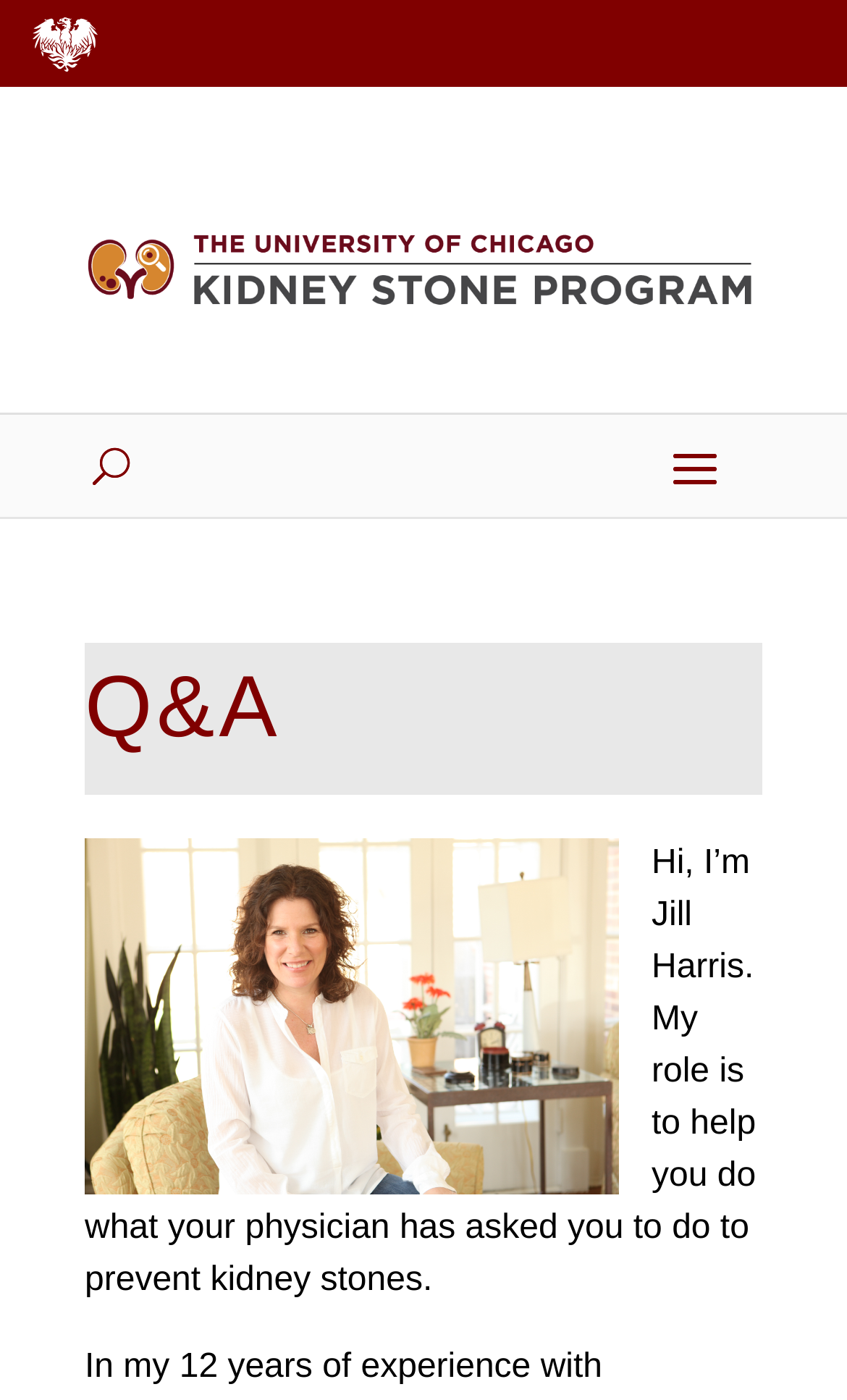What is the purpose of the 'Menu' button? Observe the screenshot and provide a one-word or short phrase answer.

To expand or collapse